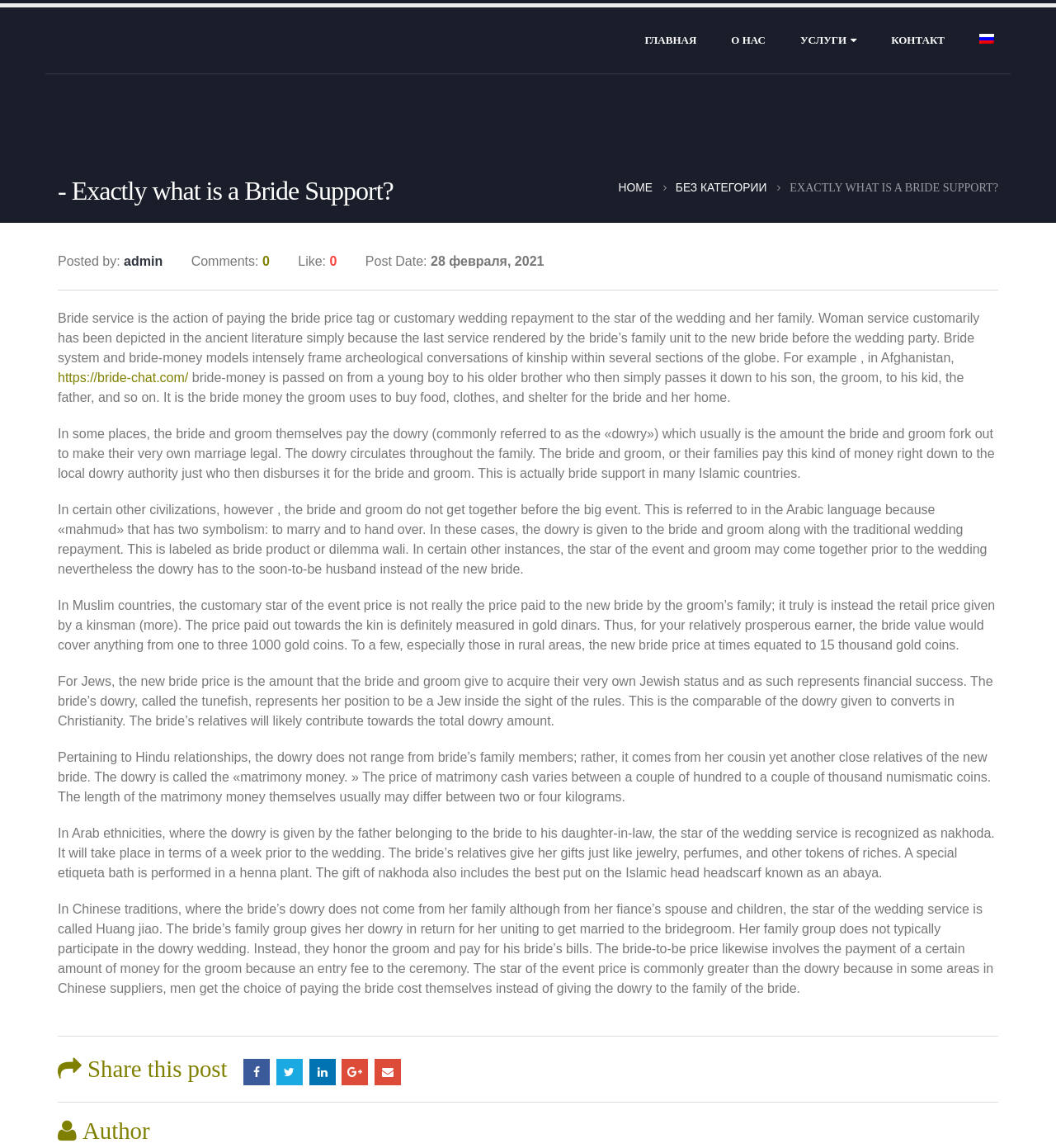Determine the bounding box coordinates of the clickable region to follow the instruction: "Share this post on Facebook".

[0.23, 0.922, 0.255, 0.945]